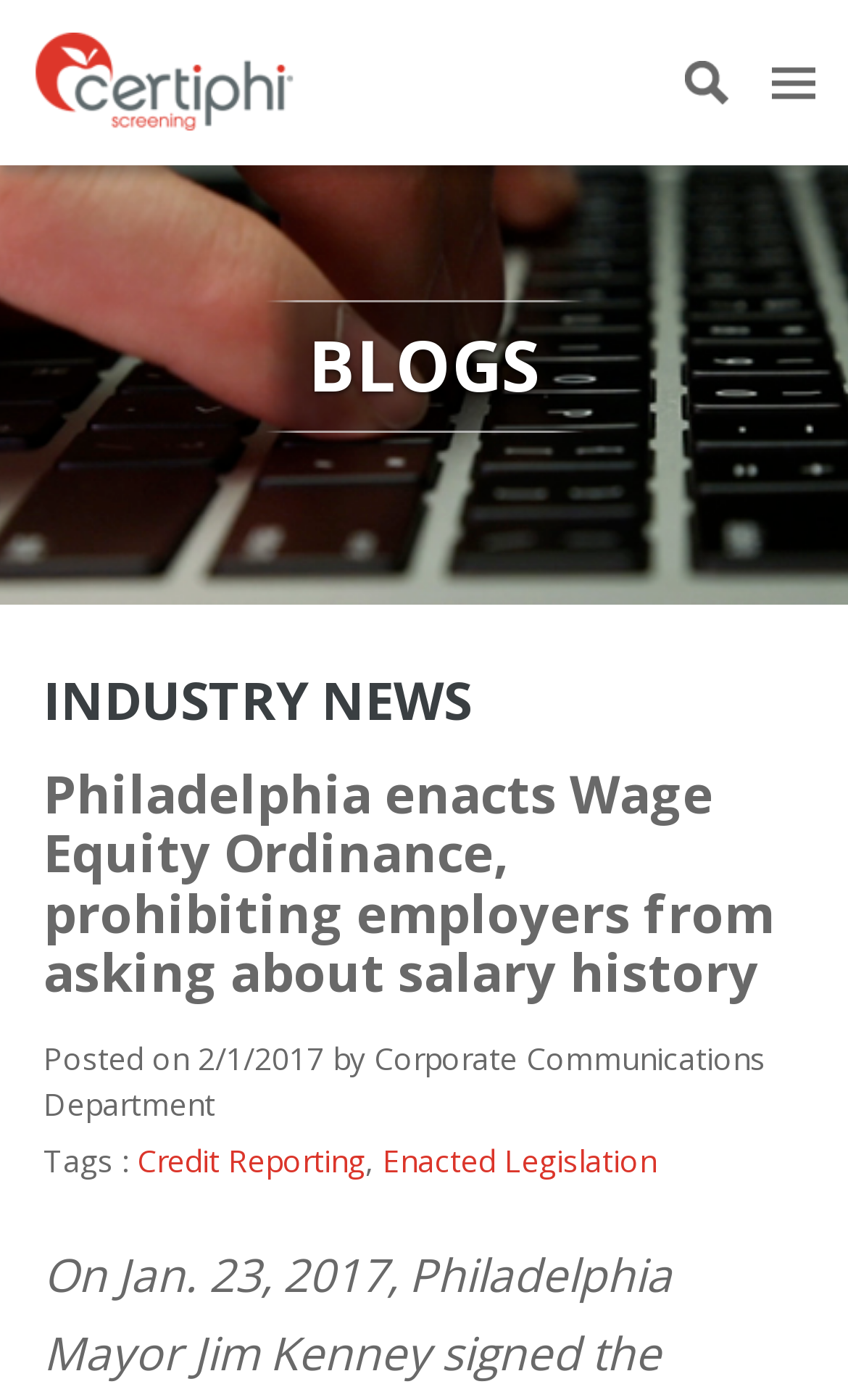Can you find the bounding box coordinates for the element to click on to achieve the instruction: "Read the blog post about Wage Equity Ordinance"?

[0.051, 0.545, 0.949, 0.716]